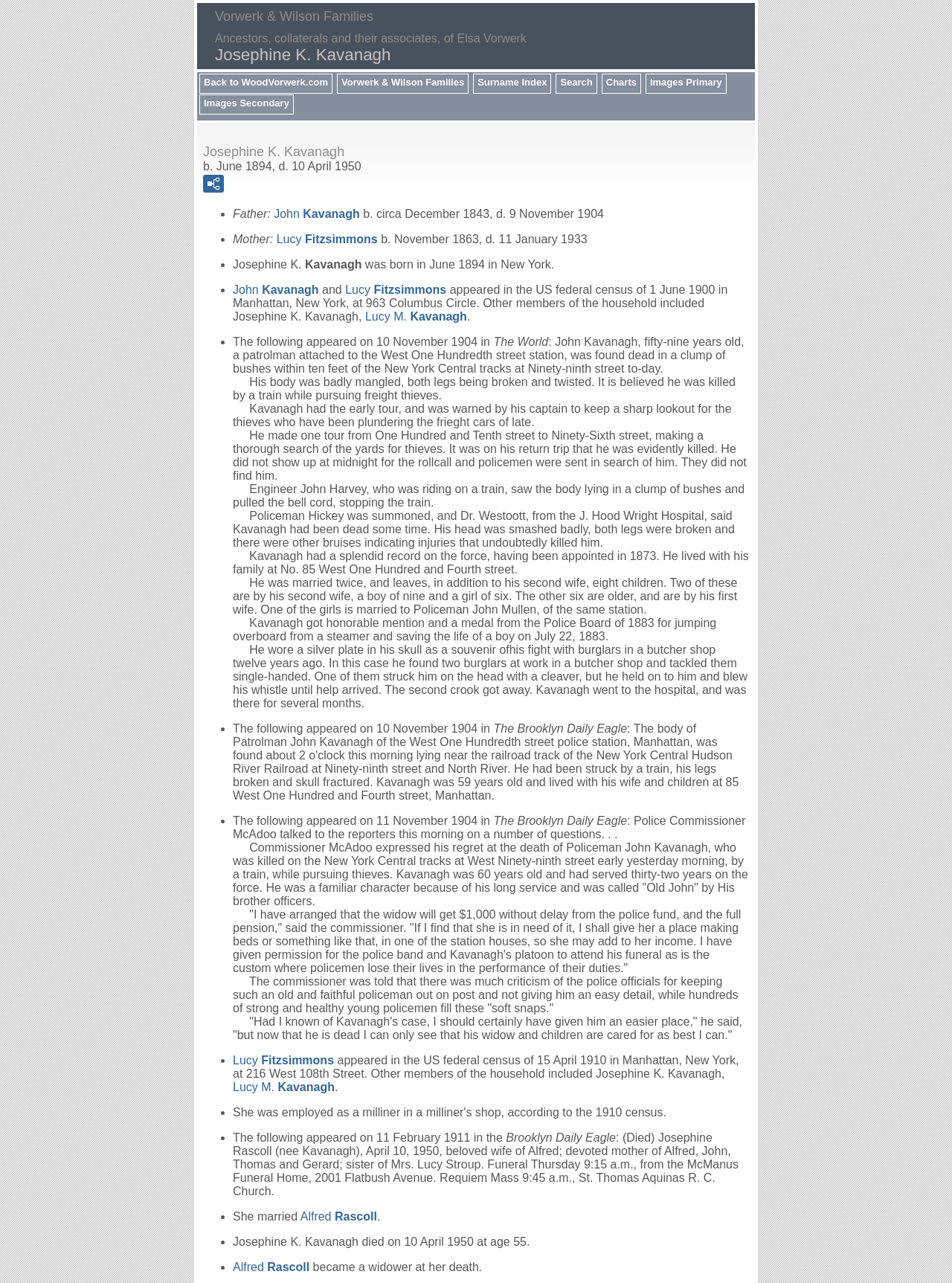Could you provide the bounding box coordinates for the portion of the screen to click to complete this instruction: "Search for something"?

[0.586, 0.058, 0.625, 0.071]